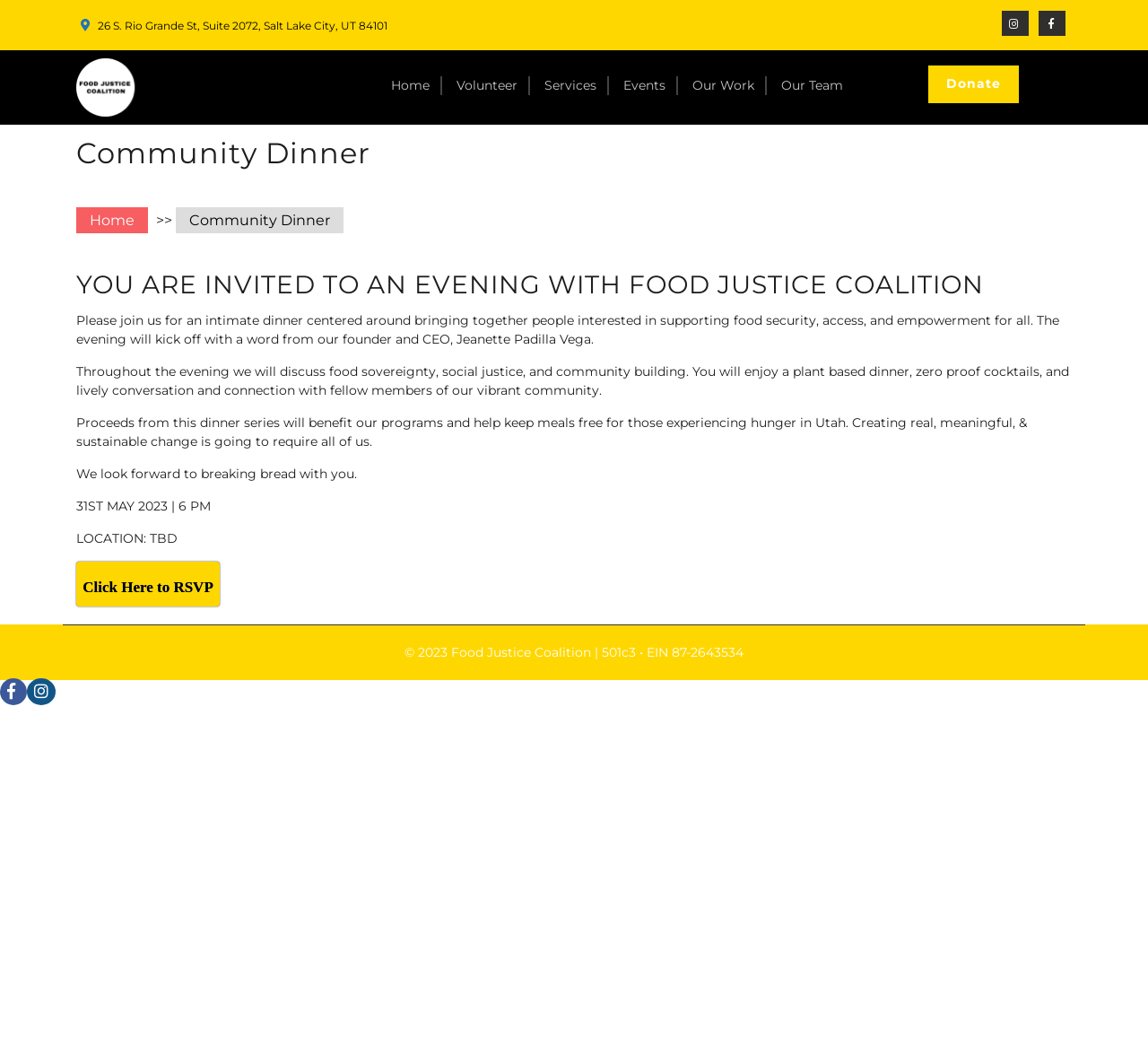Give a short answer to this question using one word or a phrase:
How can I respond to the community dinner invitation?

Click Here to RSVP